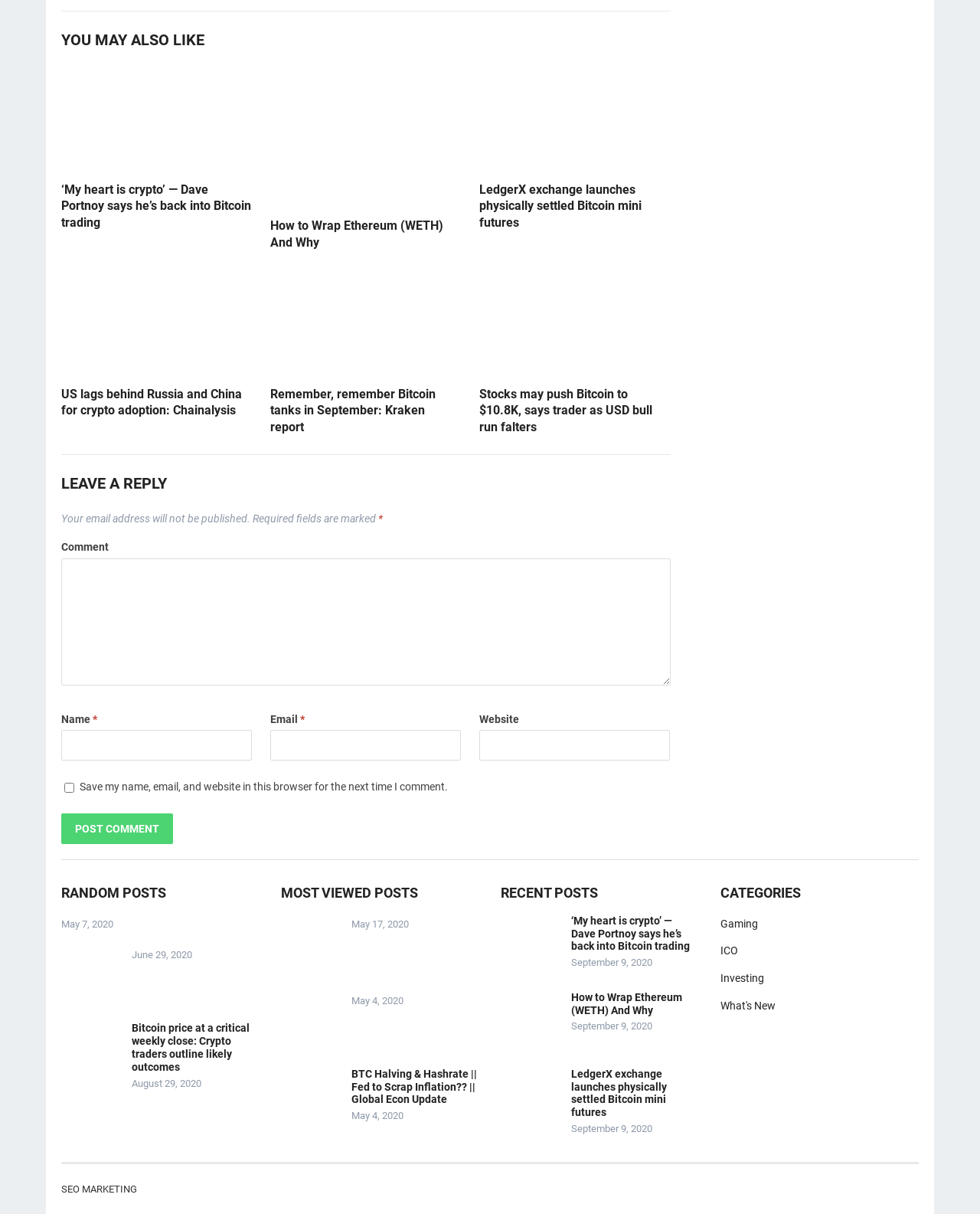Determine the bounding box coordinates of the clickable region to follow the instruction: "Click on the 'LedgerX exchange launches physically settled Bitcoin mini futures' link".

[0.489, 0.15, 0.655, 0.189]